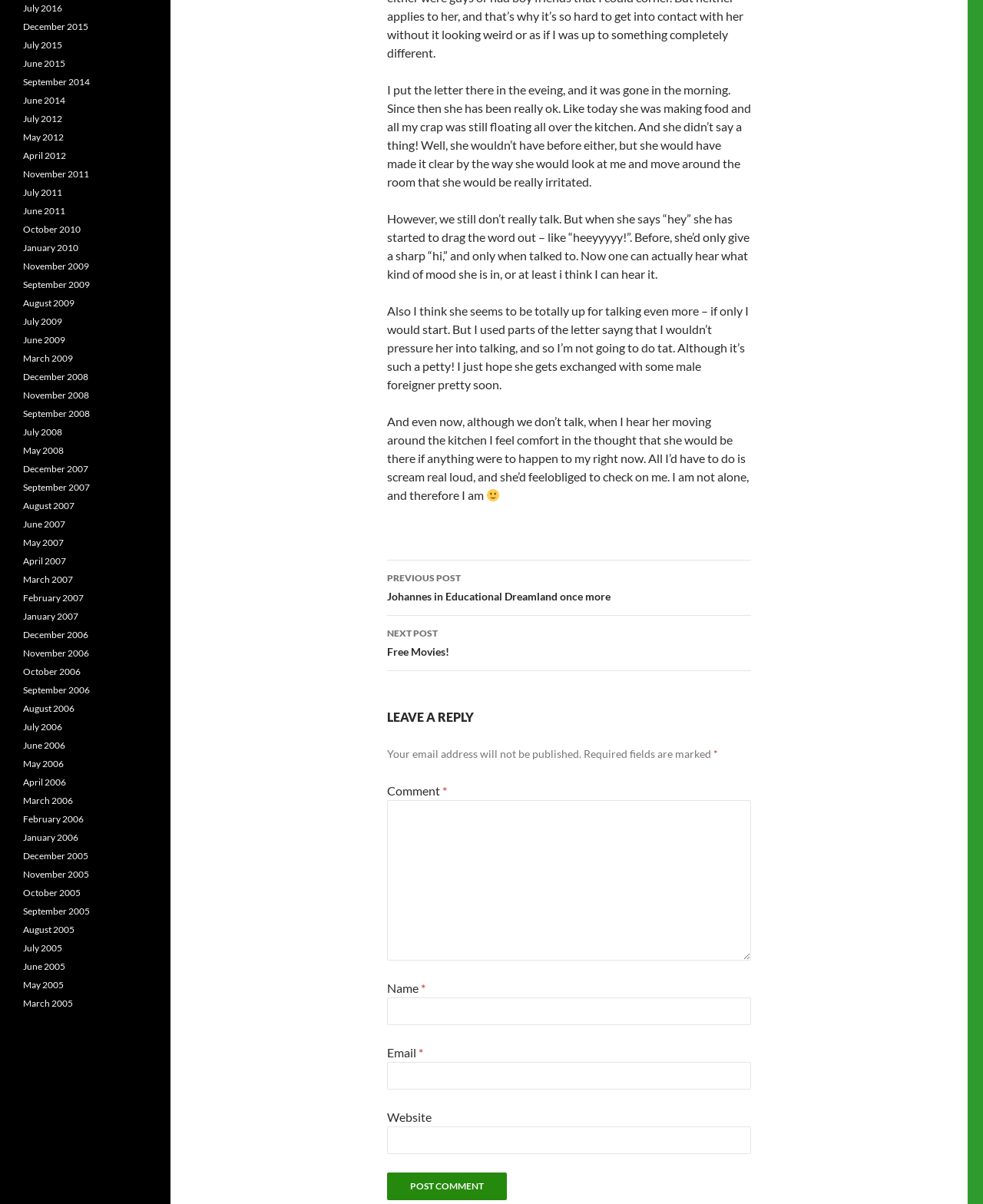Bounding box coordinates are specified in the format (top-left x, top-left y, bottom-right x, bottom-right y). All values are floating point numbers bounded between 0 and 1. Please provide the bounding box coordinate of the region this sentence describes: parent_node: Email * aria-describedby="email-notes" name="email"

[0.394, 0.882, 0.764, 0.905]